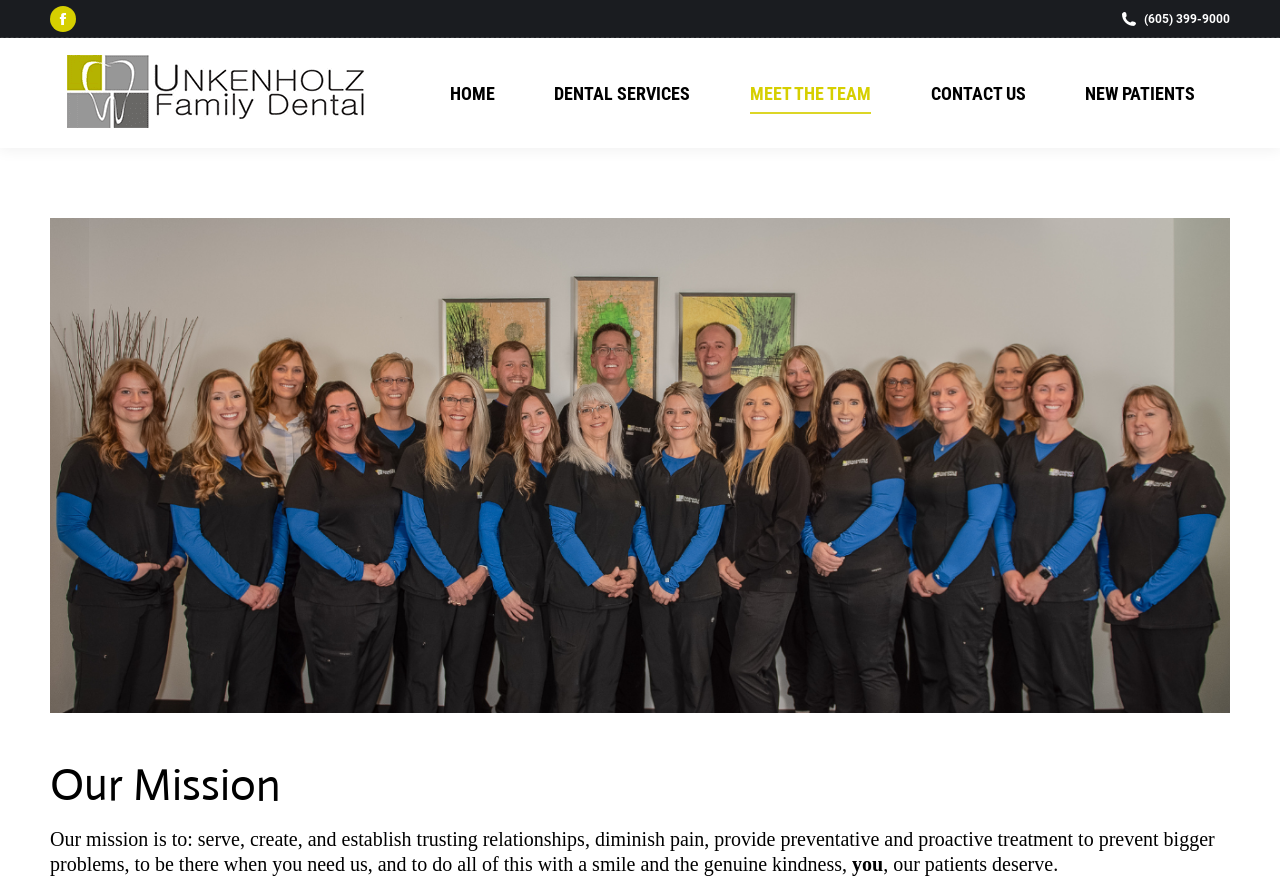Respond with a single word or phrase for the following question: 
What is the phone number of the dental clinic?

(605) 399-9000